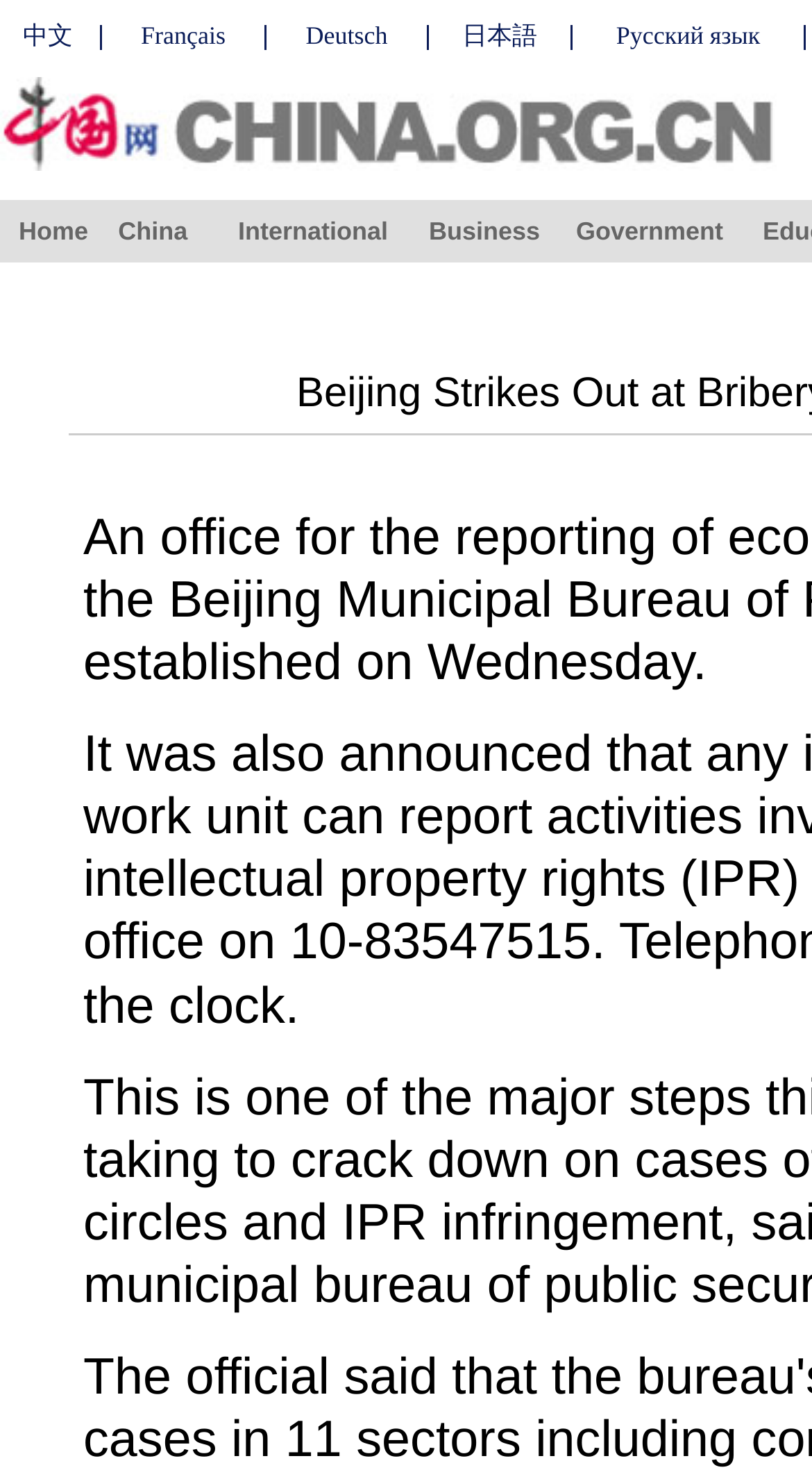Determine the bounding box coordinates of the clickable area required to perform the following instruction: "View International news". The coordinates should be represented as four float numbers between 0 and 1: [left, top, right, bottom].

[0.293, 0.146, 0.478, 0.166]